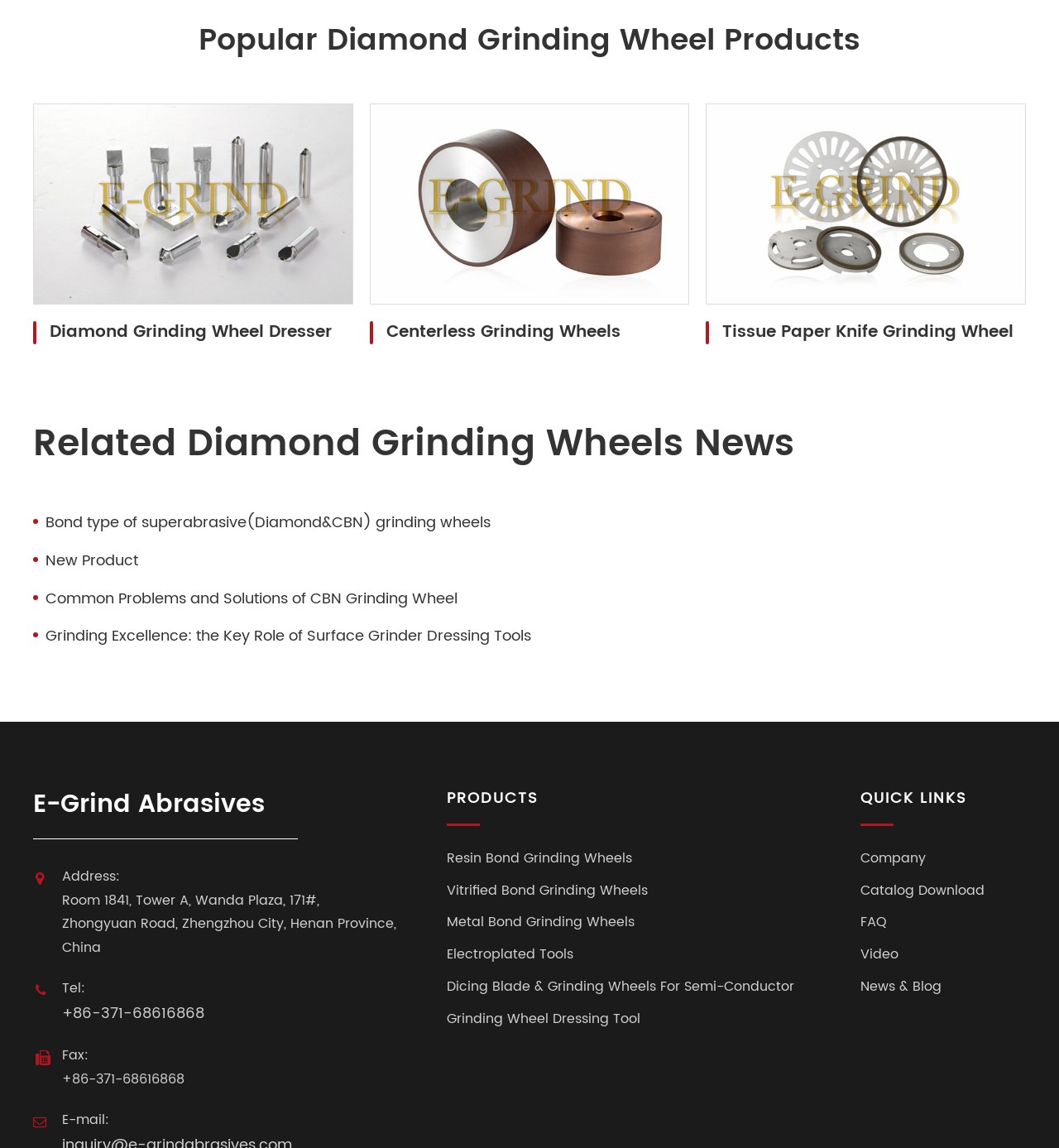Could you highlight the region that needs to be clicked to execute the instruction: "Read news about Bond type of superabrasive(Diamond&CBN) grinding wheels"?

[0.043, 0.446, 0.876, 0.465]